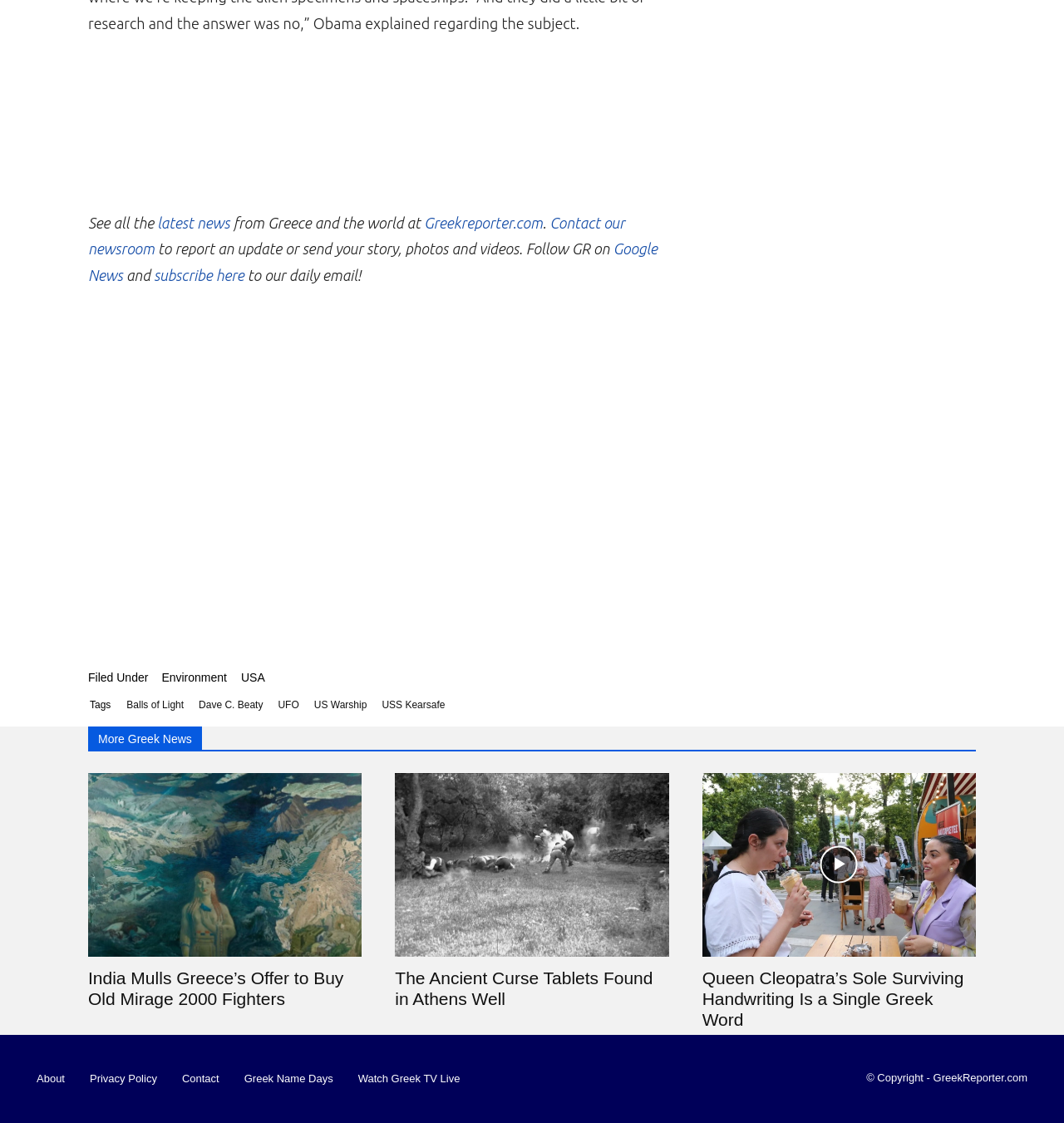What is the purpose of the 'Contact our newsroom' link?
Offer a detailed and exhaustive answer to the question.

I found the answer by looking at the static text element with the text 'to report an update or send your story, photos and videos' which is located near the 'Contact our newsroom' link, indicating that the purpose of the link is to report an update or send a story.